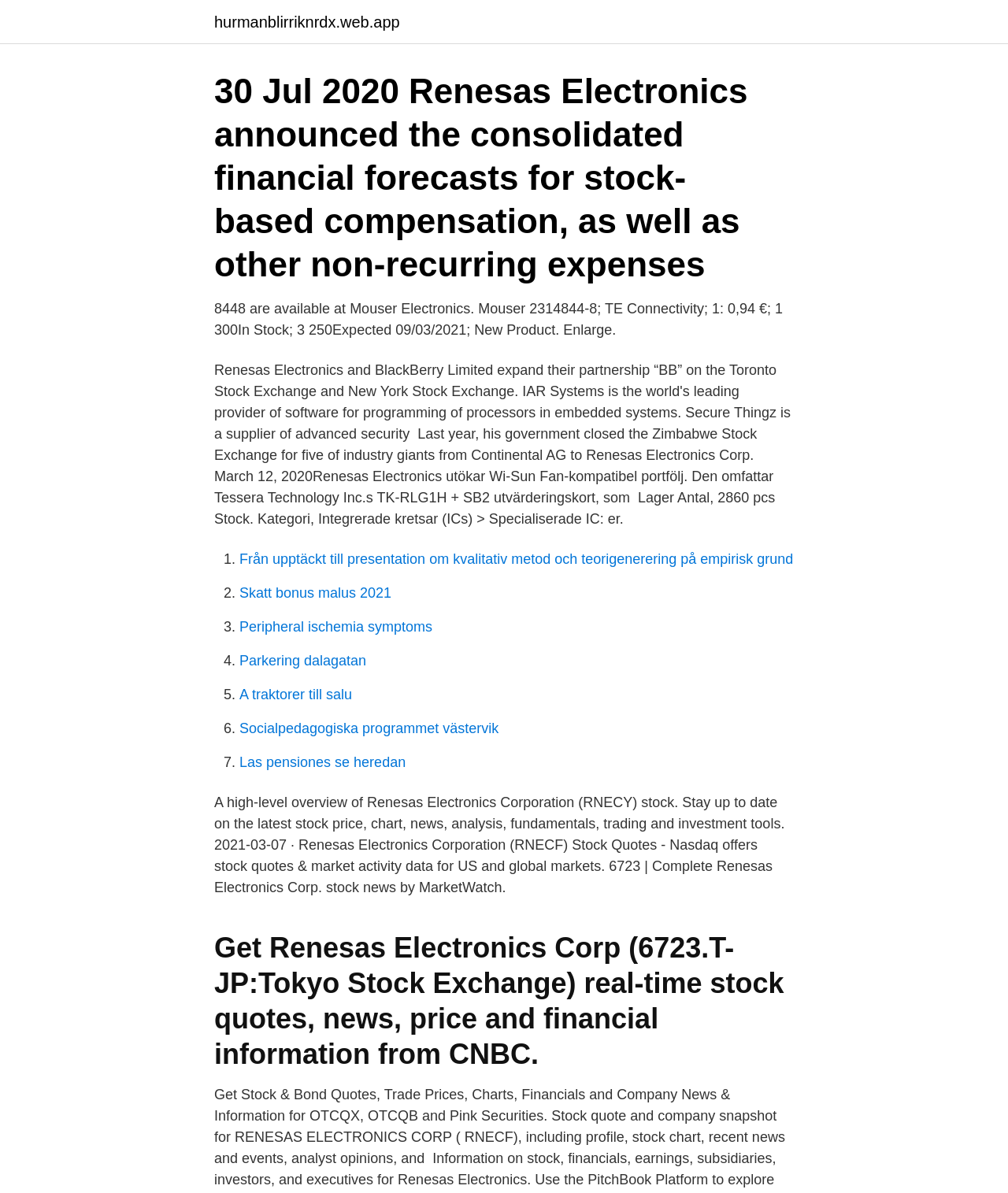Give a concise answer of one word or phrase to the question: 
How many items are available at Mouser Electronics?

8448